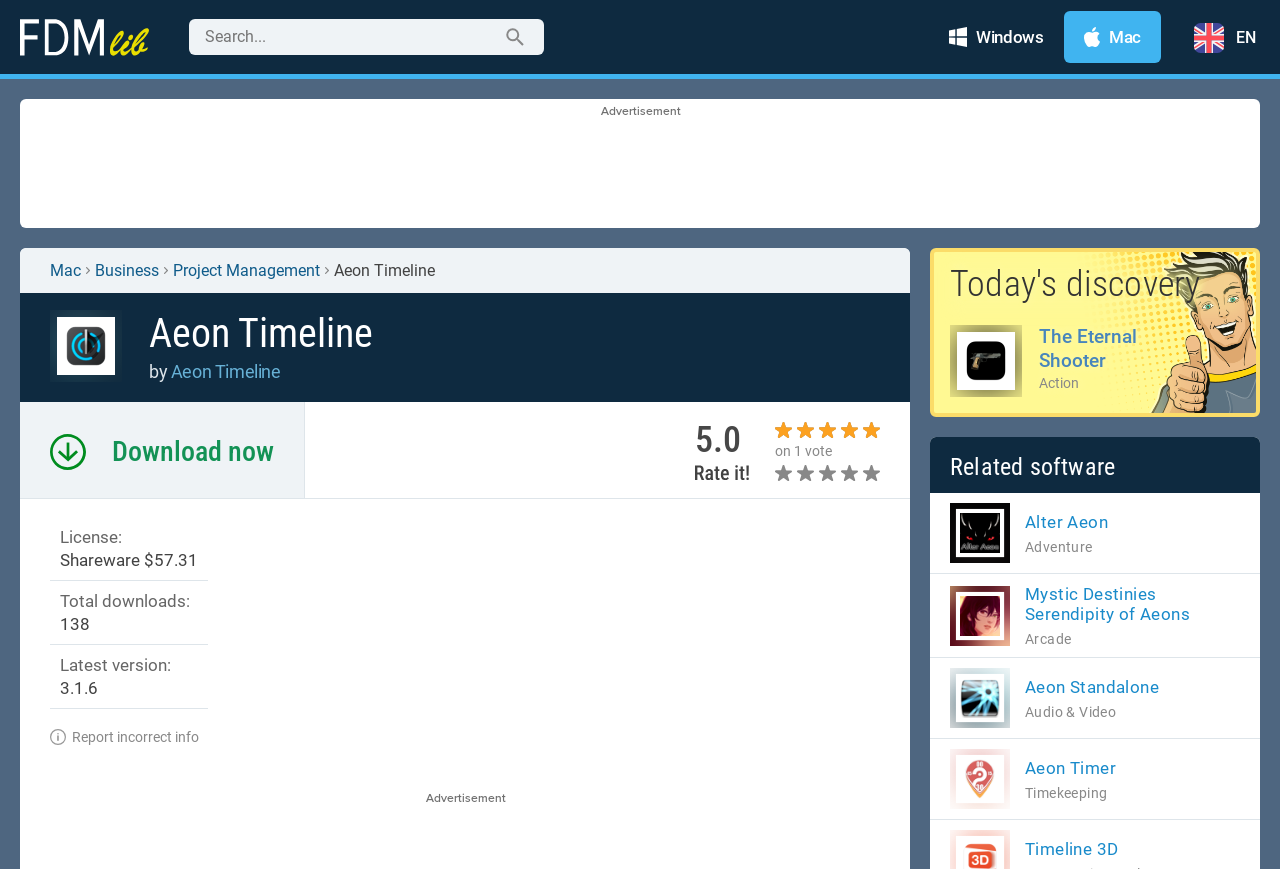Specify the bounding box coordinates of the area that needs to be clicked to achieve the following instruction: "Search for something".

[0.148, 0.021, 0.425, 0.063]